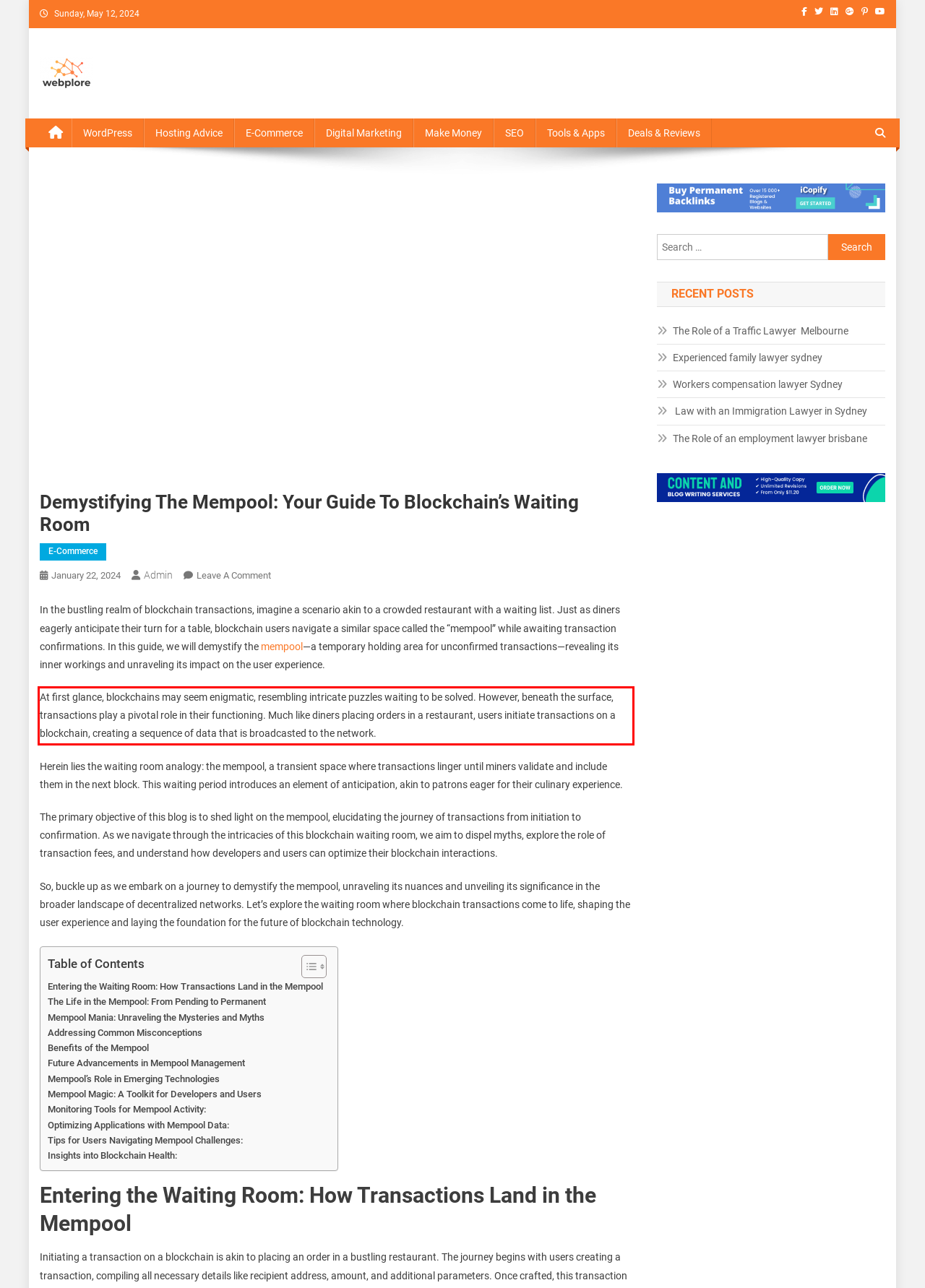Please take the screenshot of the webpage, find the red bounding box, and generate the text content that is within this red bounding box.

At first glance, blockchains may seem enigmatic, resembling intricate puzzles waiting to be solved. However, beneath the surface, transactions play a pivotal role in their functioning. Much like diners placing orders in a restaurant, users initiate transactions on a blockchain, creating a sequence of data that is broadcasted to the network.